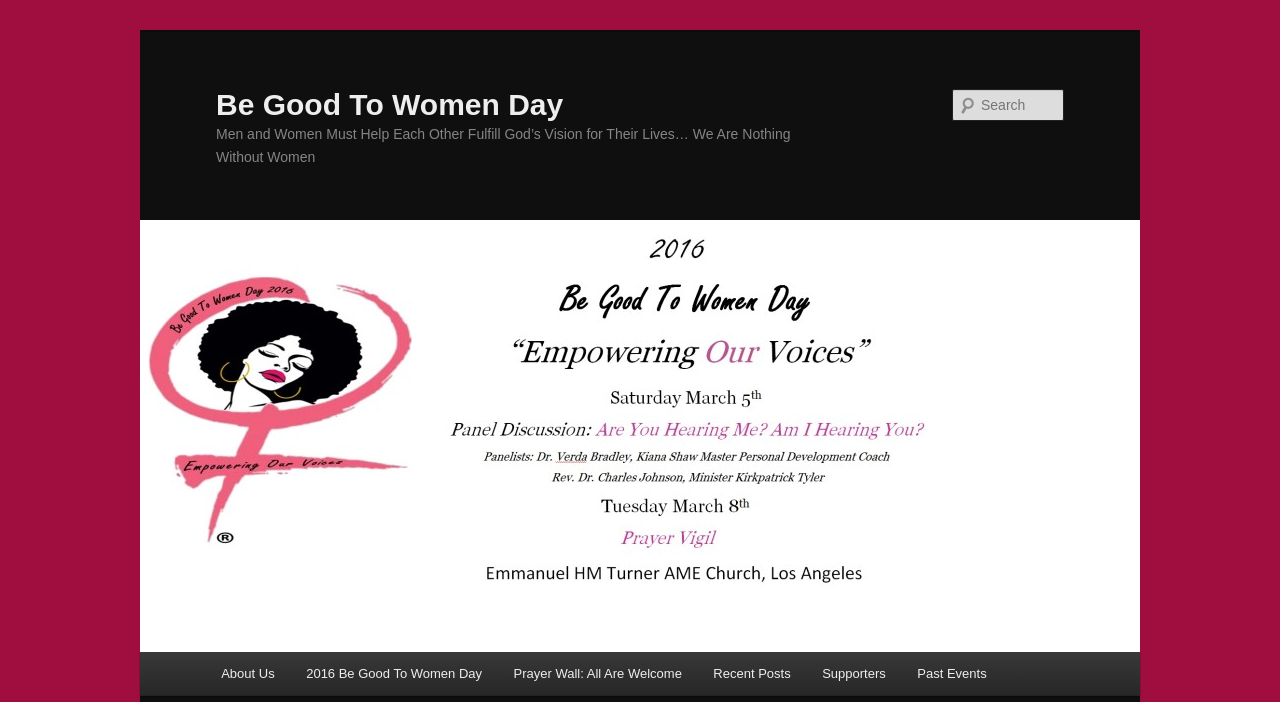Provide the bounding box for the UI element matching this description: "Prayer Wall: All Are Welcome".

[0.389, 0.928, 0.545, 0.99]